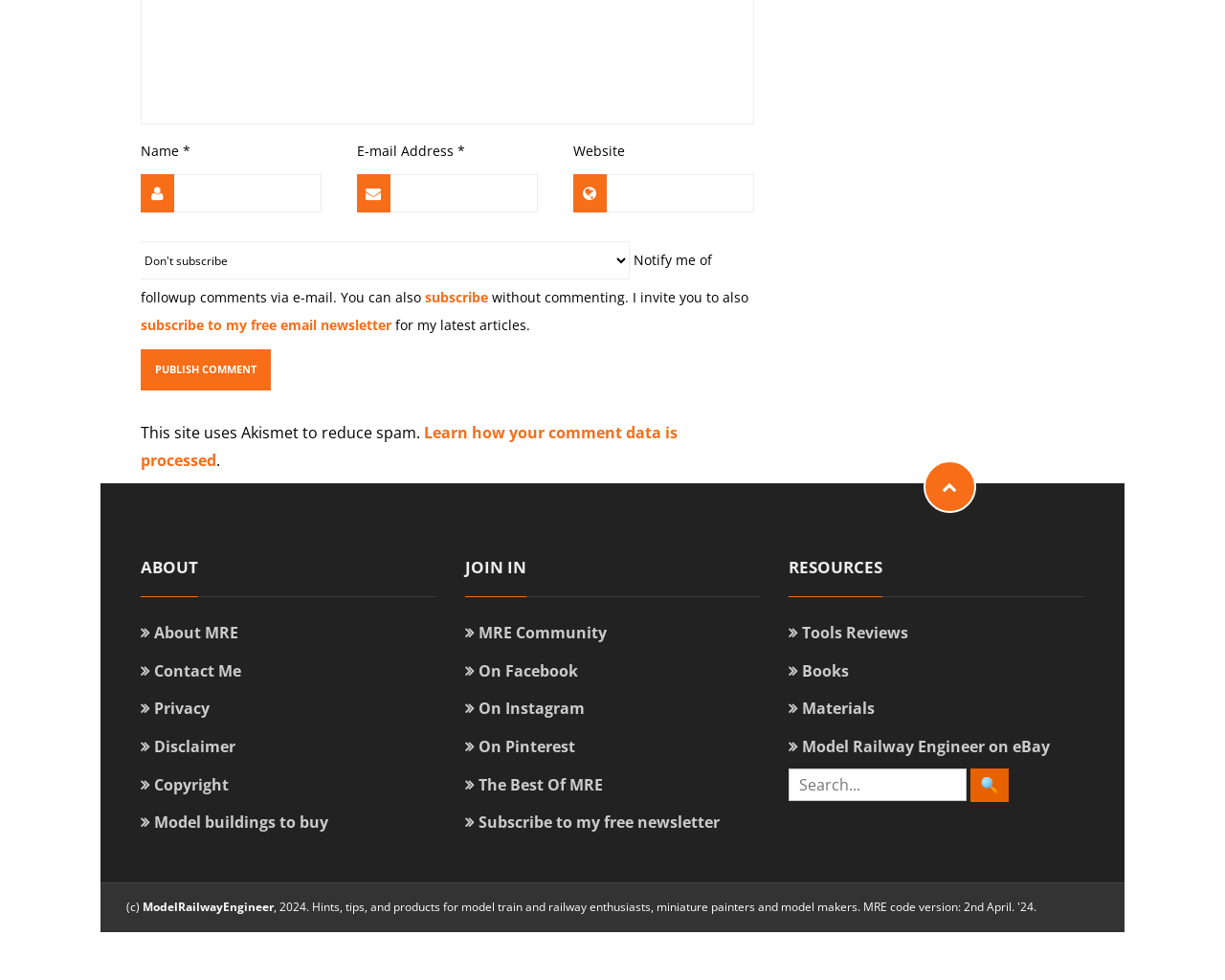Determine the bounding box for the described HTML element: "Disclaimer". Ensure the coordinates are four float numbers between 0 and 1 in the format [left, top, right, bottom].

[0.115, 0.751, 0.192, 0.772]